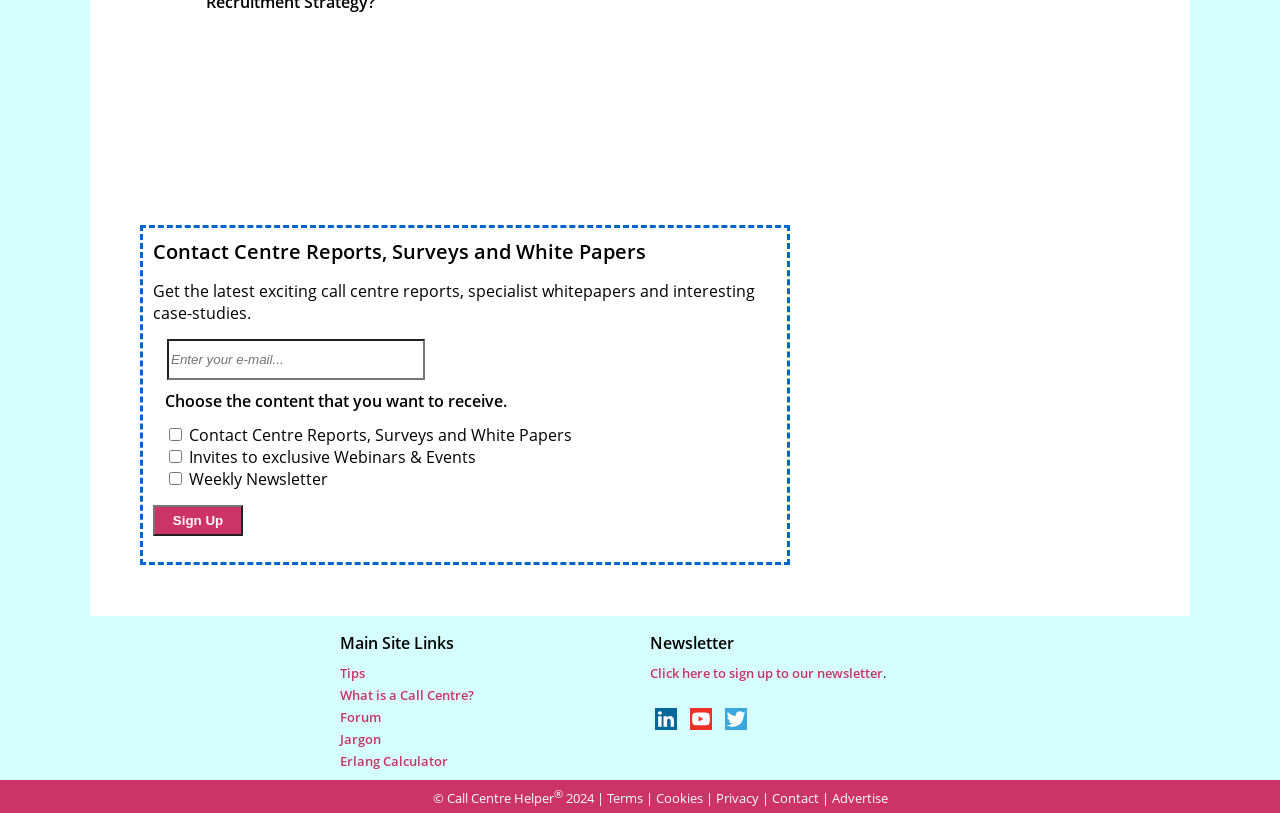Please find and report the bounding box coordinates of the element to click in order to perform the following action: "Enter email address". The coordinates should be expressed as four float numbers between 0 and 1, in the format [left, top, right, bottom].

[0.13, 0.417, 0.332, 0.467]